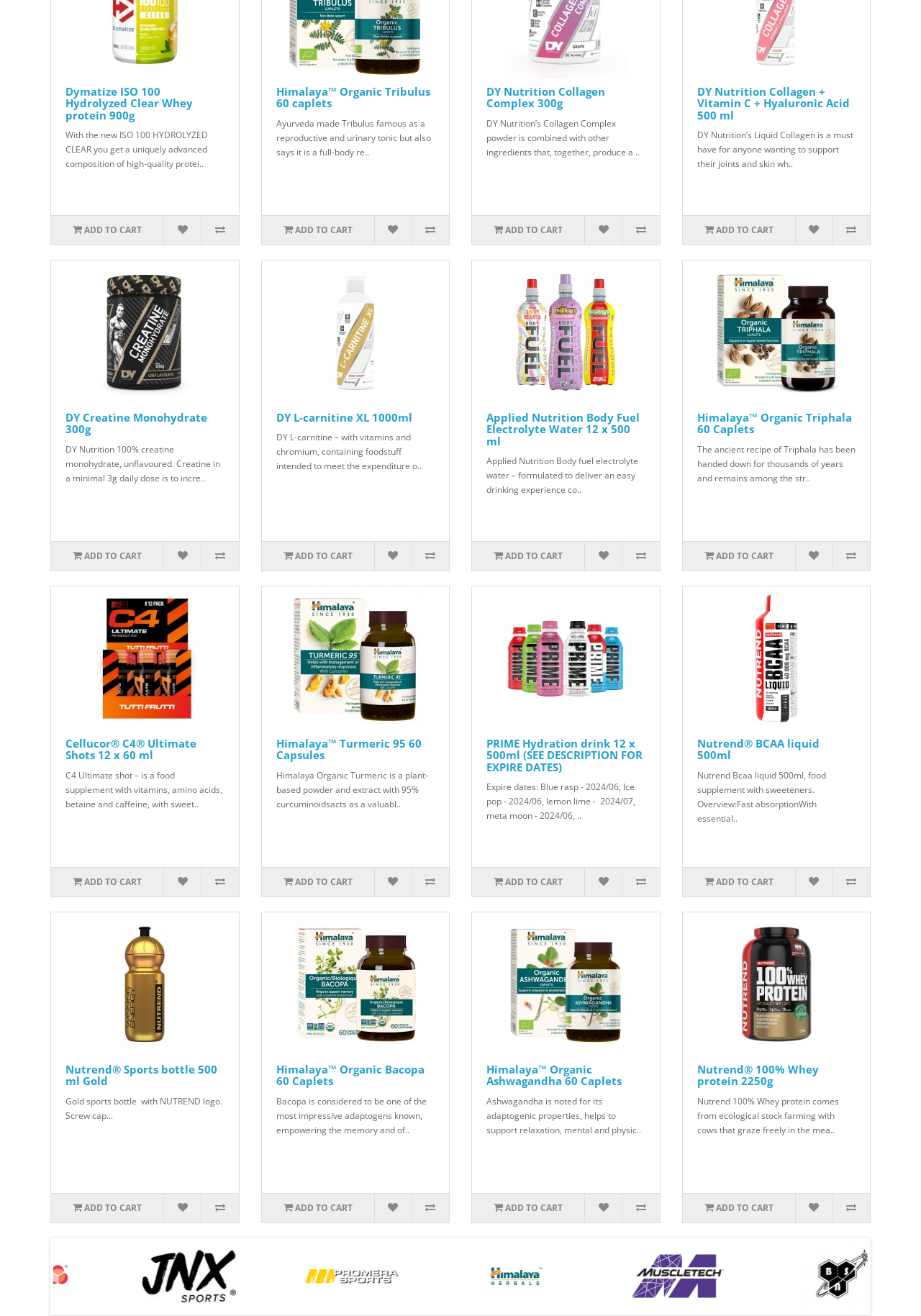What is the flavor of the PRIME Hydration drink?
Look at the screenshot and give a one-word or phrase answer.

Multiple flavors